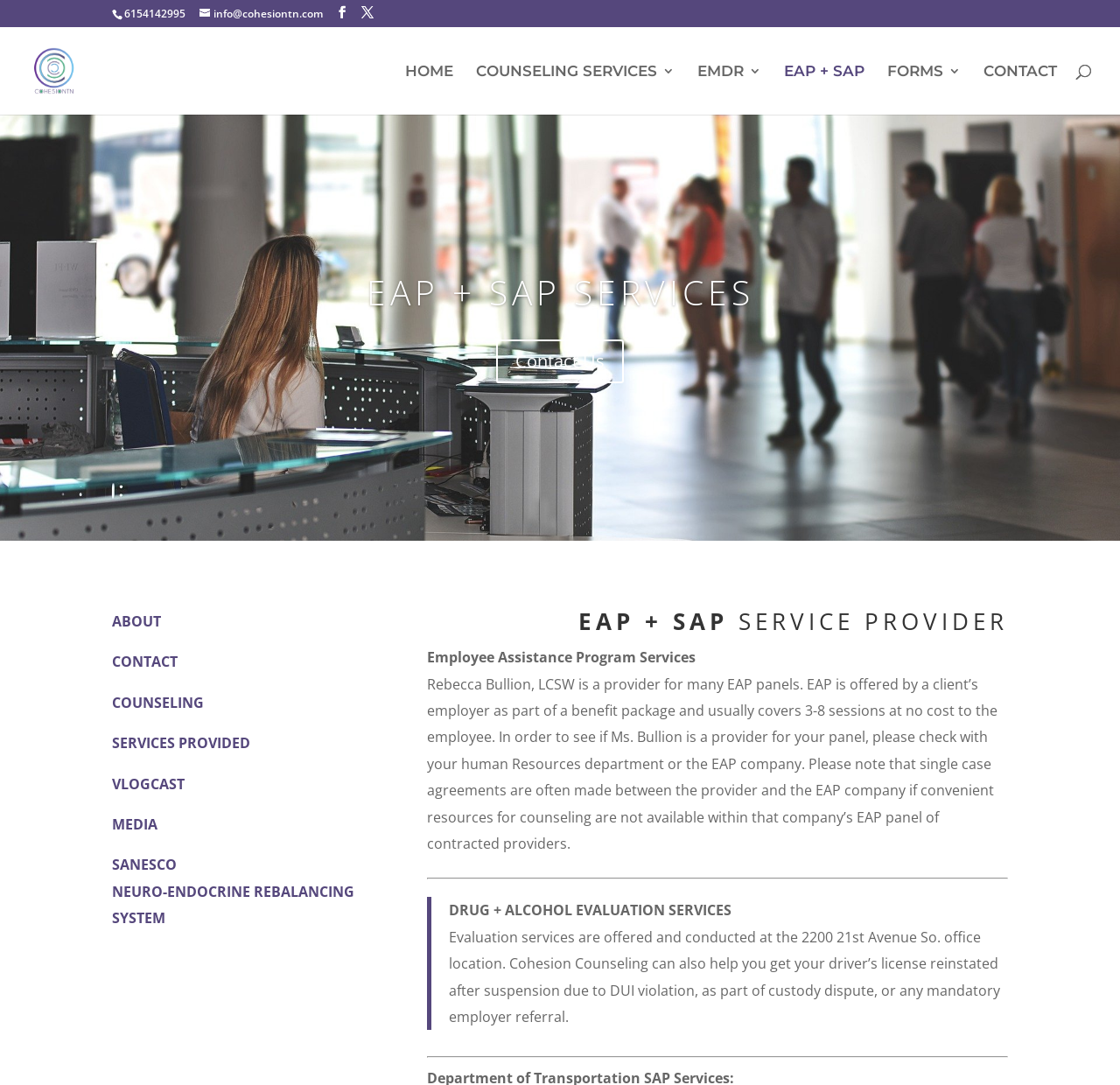Based on the element description "SANESCO NEURO-ENDOCRINE REBALANCING SYSTEM", predict the bounding box coordinates of the UI element.

[0.1, 0.788, 0.316, 0.855]